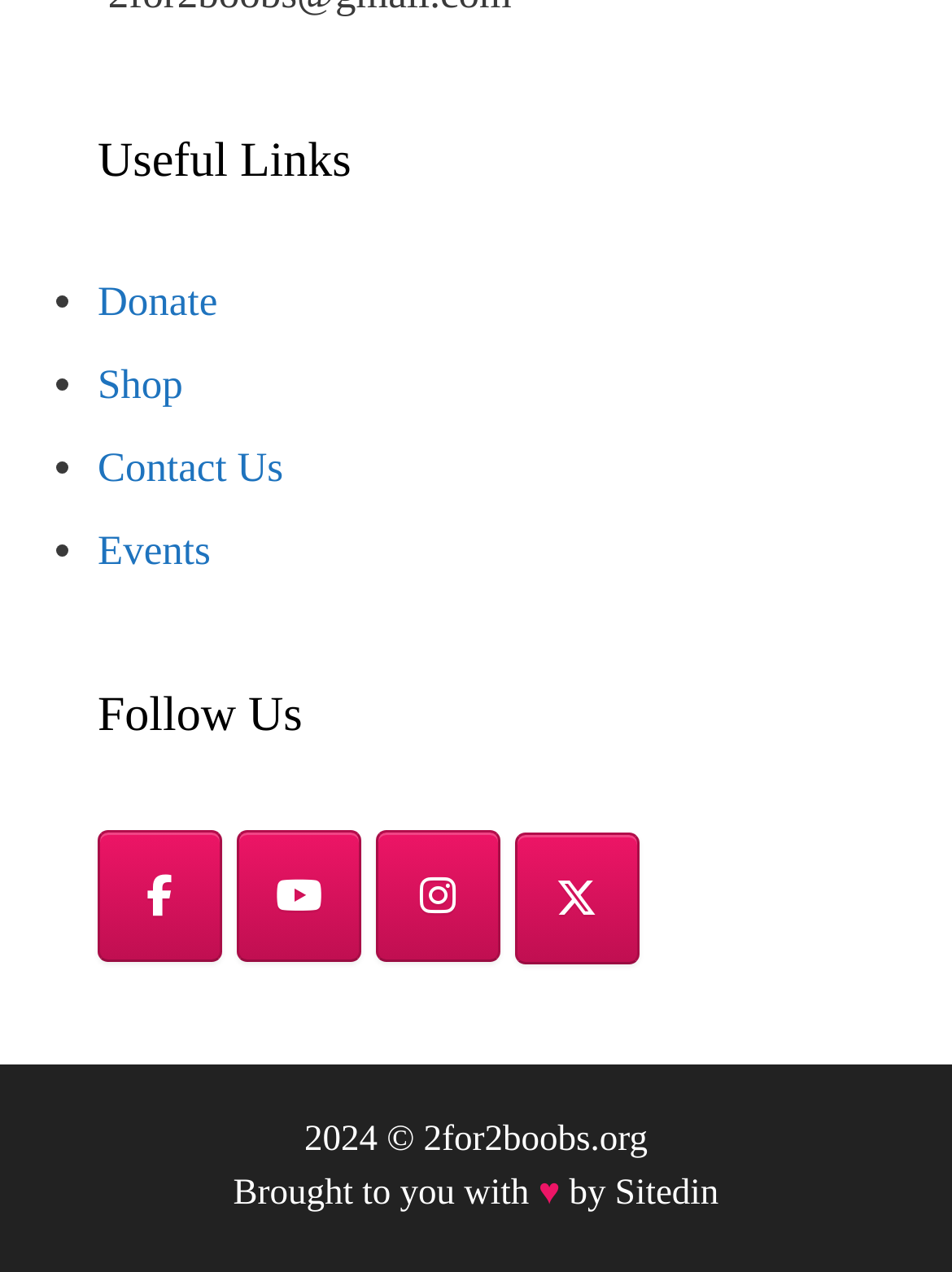Pinpoint the bounding box coordinates of the element to be clicked to execute the instruction: "Click on Donate".

[0.103, 0.218, 0.228, 0.255]